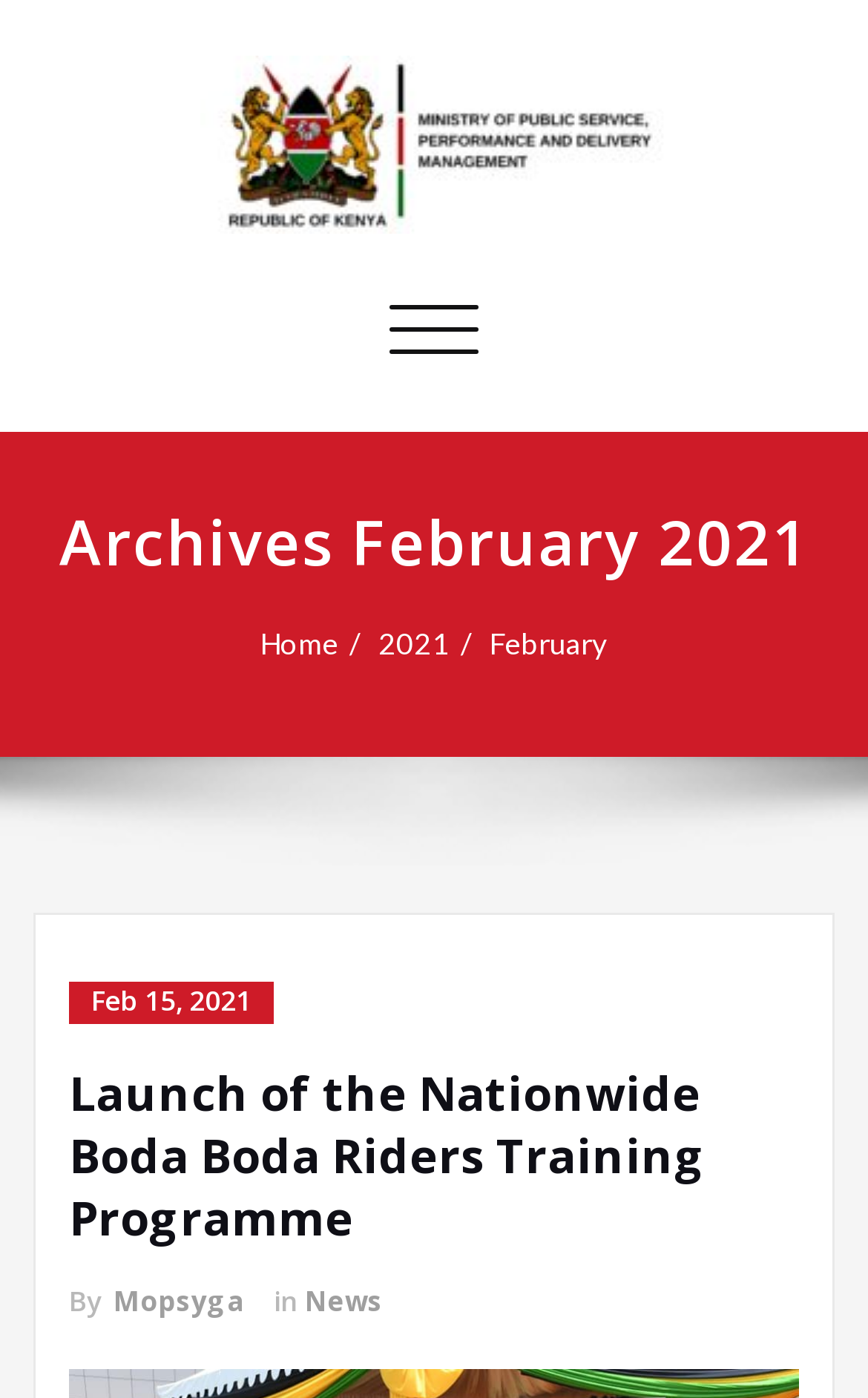Who is the author of the news article?
Kindly offer a comprehensive and detailed response to the question.

The author of the news article can be found in the text 'By Mopsyga' which is located below the heading 'Launch of the Nationwide Boda Boda Riders Training Programme'.